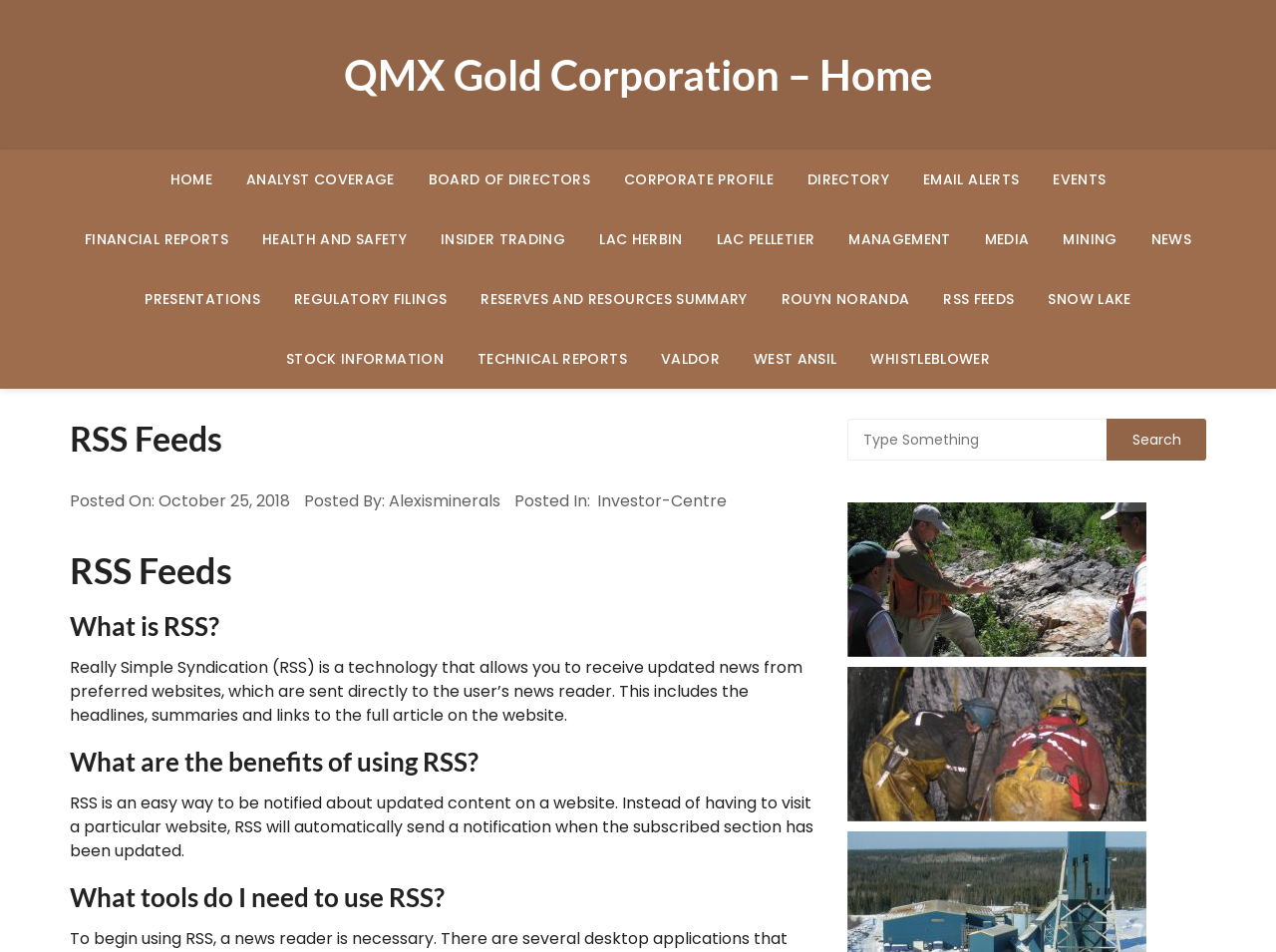What type of reports can be found in the 'FINANCIAL REPORTS' section?
Craft a detailed and extensive response to the question.

The webpage does not provide specific information about the type of reports that can be found in the 'FINANCIAL REPORTS' section, but it can be inferred that it contains financial reports related to the corporation.